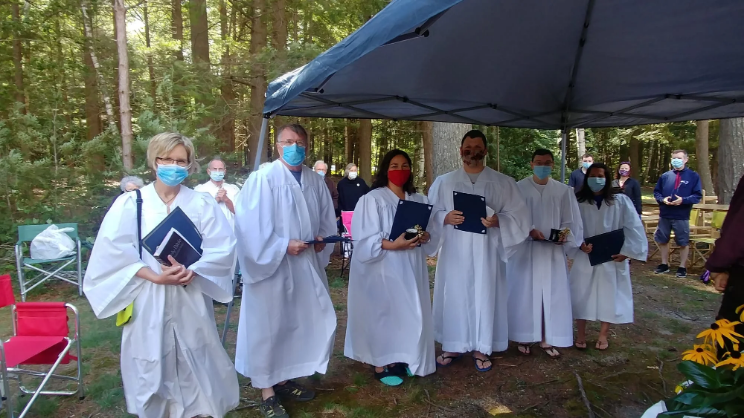Respond to the question below with a single word or phrase:
What is the background of the scene?

Lush green trees